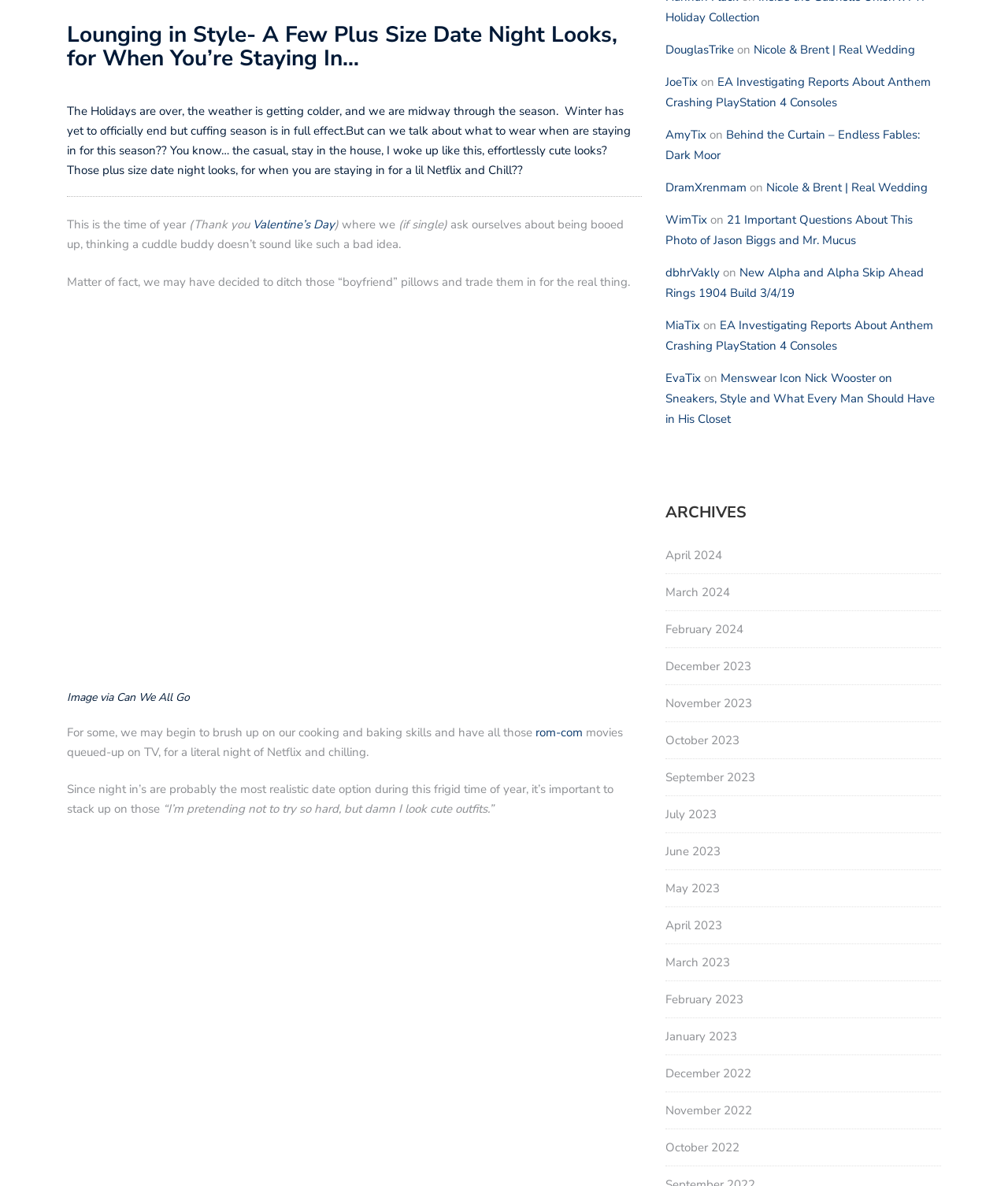Respond to the following question using a concise word or phrase: 
What type of movies are mentioned in the article?

Rom-com